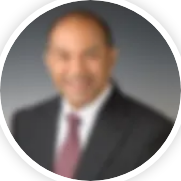What is Ashish Gupta's role at NextEra Energy? Based on the image, give a response in one word or a short phrase.

Vice President and CIO